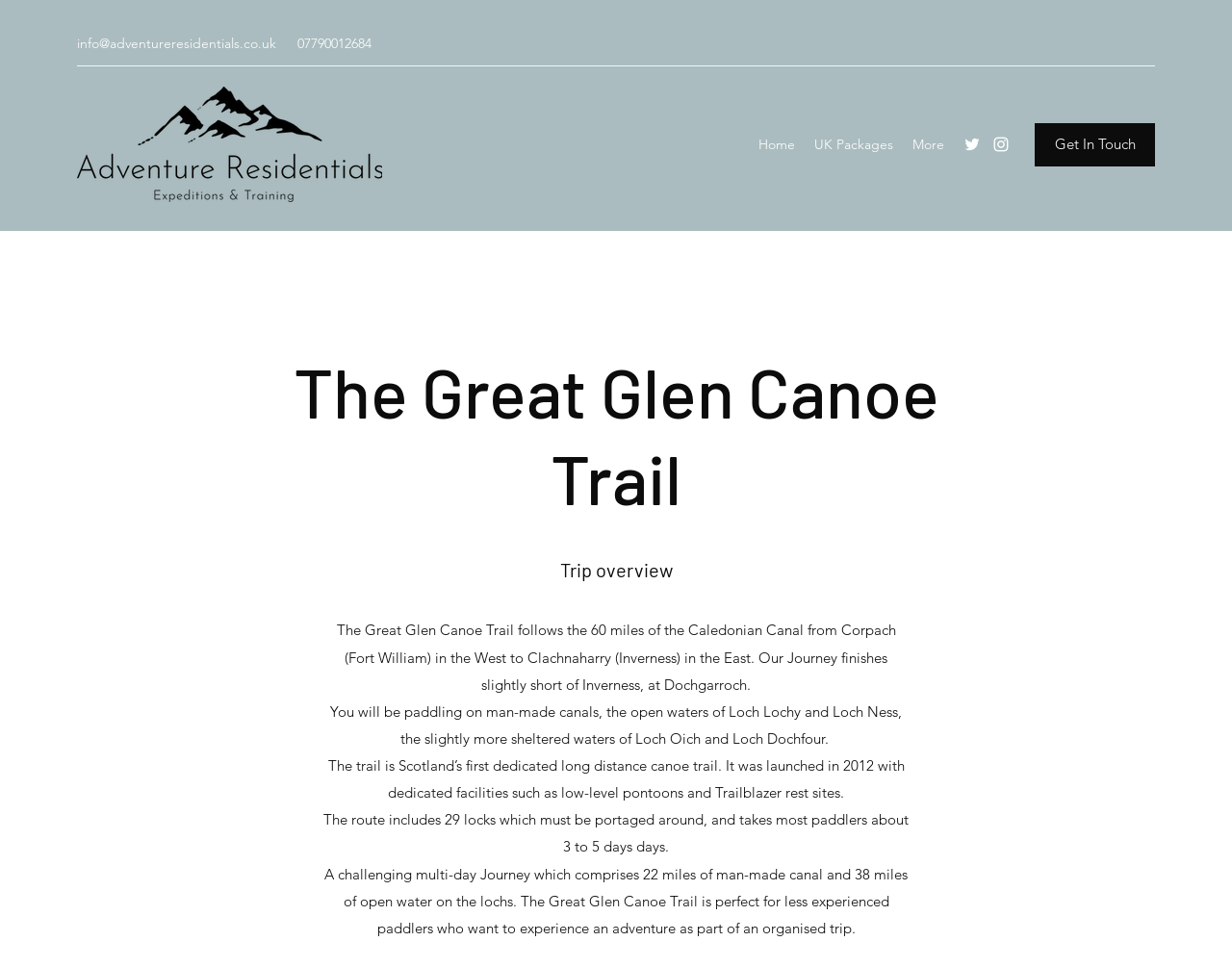Using the webpage screenshot and the element description UK Packages, determine the bounding box coordinates. Specify the coordinates in the format (top-left x, top-left y, bottom-right x, bottom-right y) with values ranging from 0 to 1.

[0.653, 0.134, 0.733, 0.164]